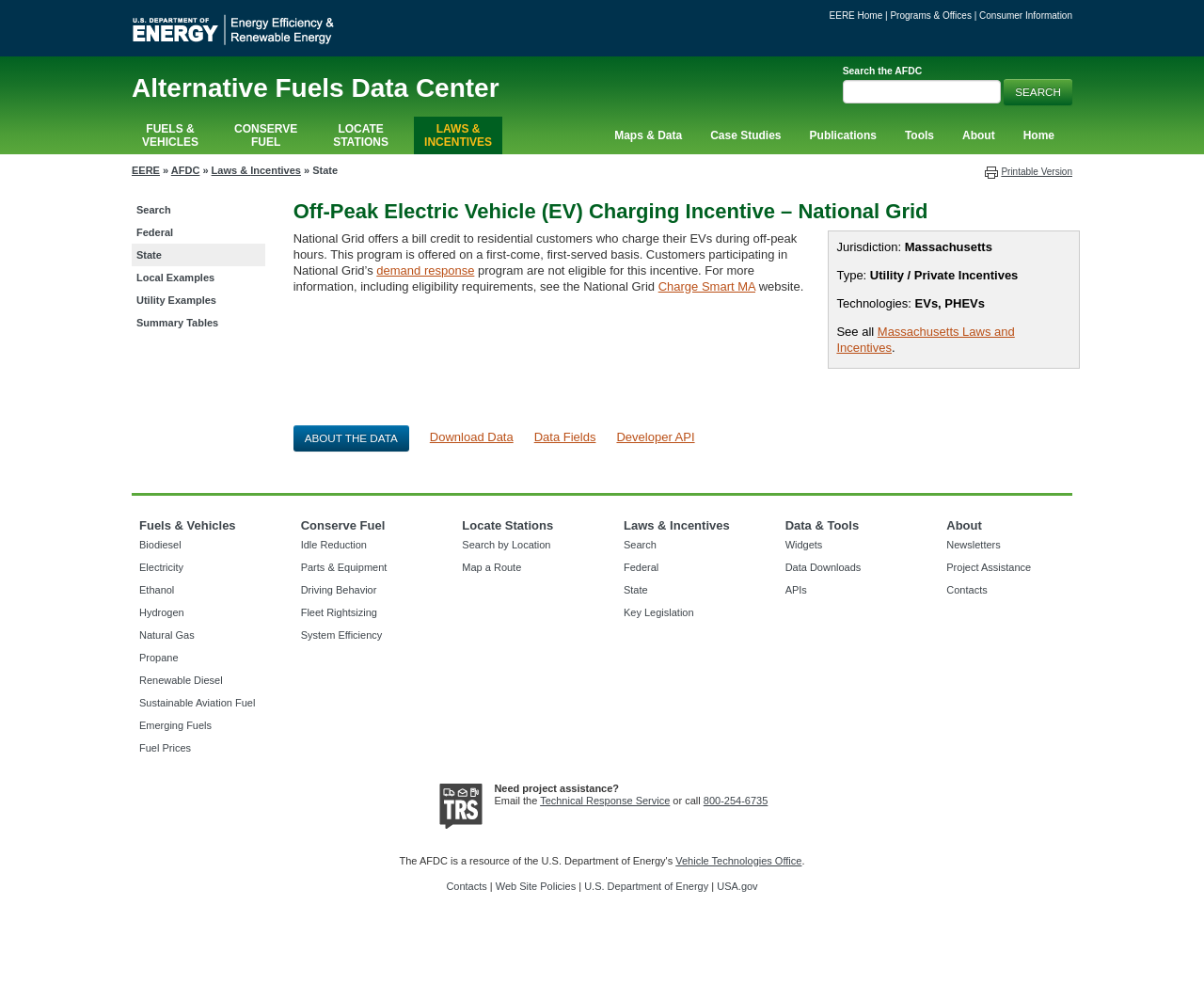Determine the main heading text of the webpage.

Off-Peak Electric Vehicle (EV) Charging Incentive – National Grid